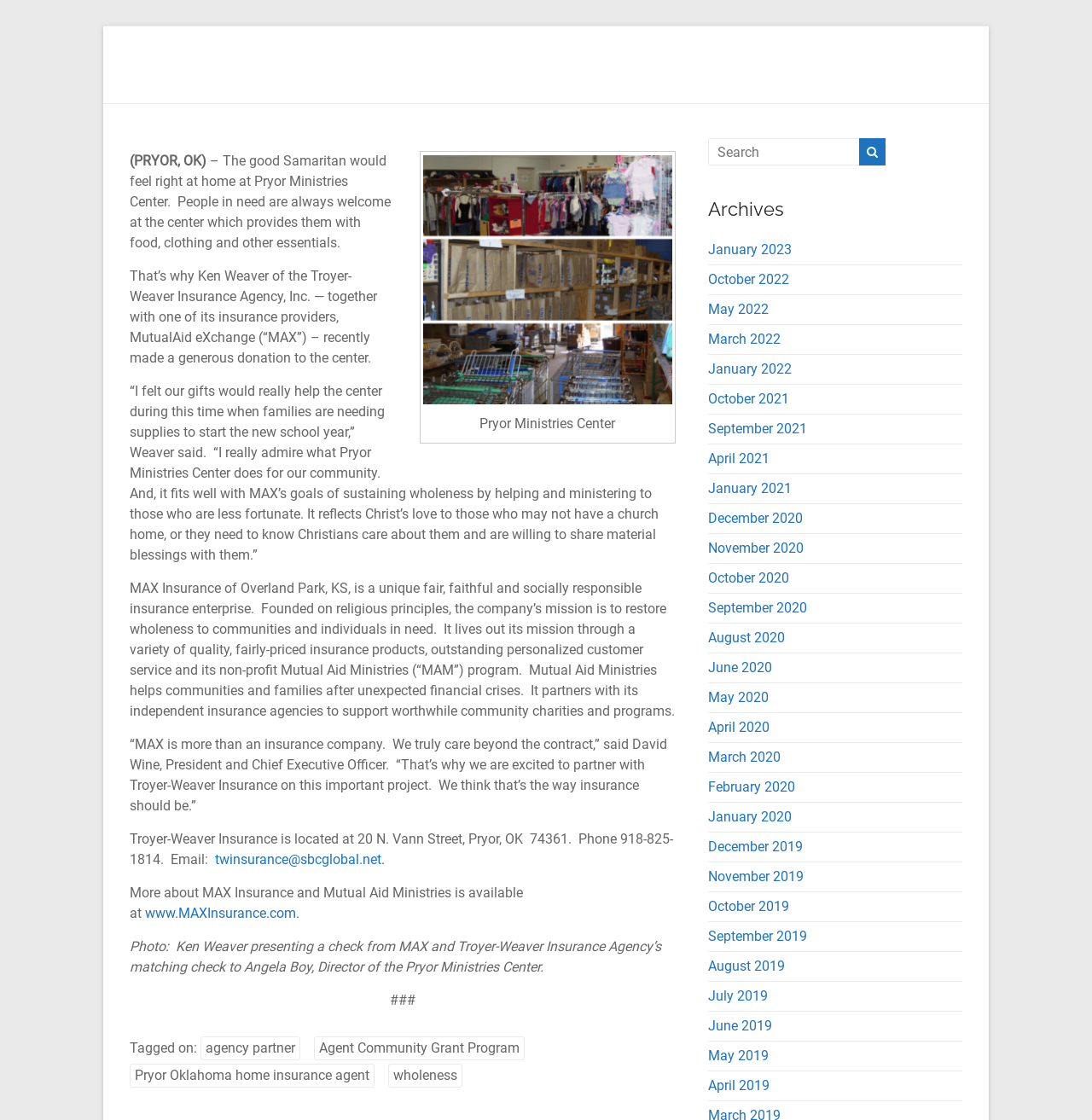Summarize the webpage with a detailed and informative caption.

This webpage is about Troyer-Weaver Insurance's partnership with MAX Insurance in a donation to Pryor Ministries Center. At the top of the page, there is a link to "Skip to content" and a heading that reads "Welcome to MAX". Below this, there is a brief description of MAX's mission, which is to create and sustain wholeness by preserving and restoring property, lives, and communities.

On the left side of the page, there is an image of Pryor Ministries Center with a caption. Next to the image, there is a paragraph of text that describes the center's mission and how it provides food, clothing, and other essentials to people in need.

Below the image and text, there are several paragraphs that describe the donation made by Troyer-Weaver Insurance and MAX Insurance to Pryor Ministries Center. The text includes quotes from Ken Weaver, the owner of Troyer-Weaver Insurance, and David Wine, the President and CEO of MAX Insurance. The paragraphs also provide information about MAX Insurance's mission and its non-profit program, Mutual Aid Ministries.

On the right side of the page, there is a search bar and a list of archives, which includes links to various months and years. There are also several links to related topics, such as "agency partner", "Agent Community Grant Program", and "wholeness".

At the bottom of the page, there is a photo of Ken Weaver presenting a check to Angela Boy, the Director of Pryor Ministries Center, along with a brief description of the photo. There are also several links to related topics and a tag "###".